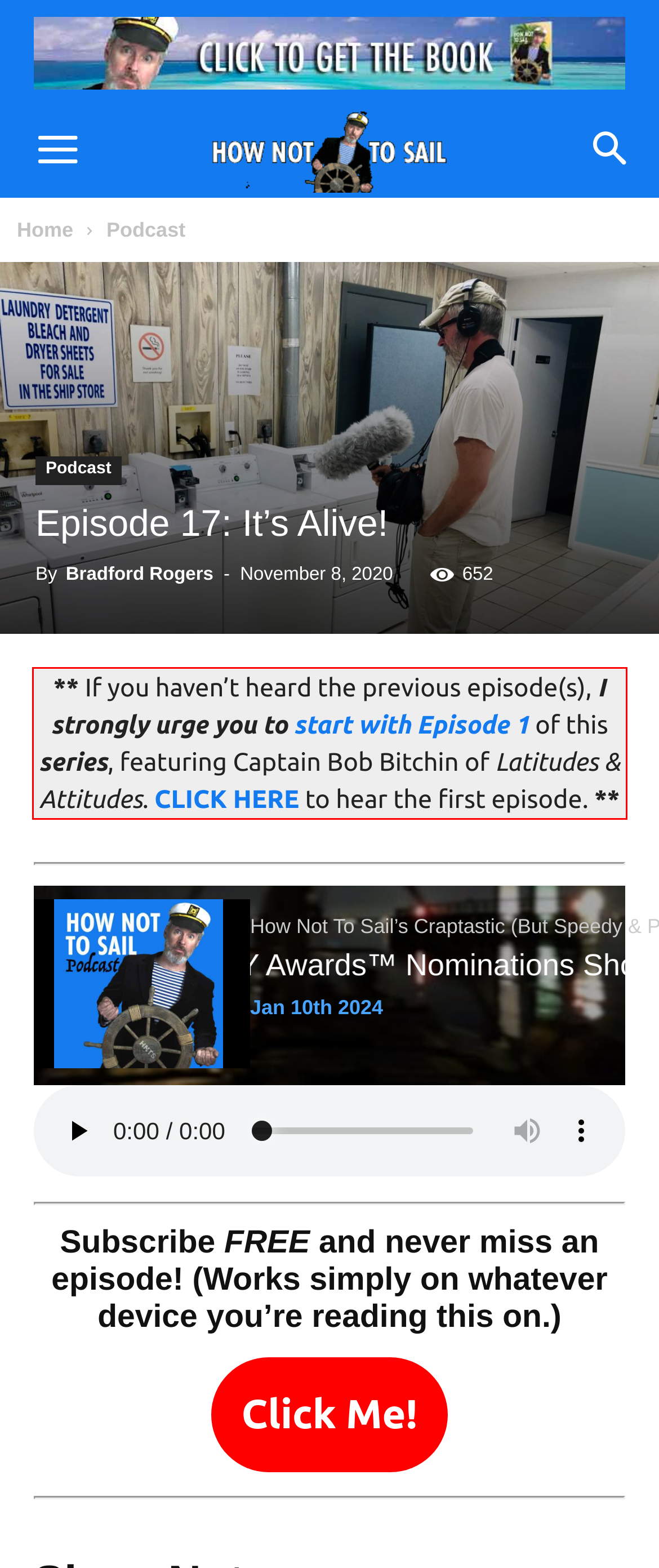Given a screenshot of a webpage with a red bounding box, extract the text content from the UI element inside the red bounding box.

** If you haven’t heard the previous episode(s), I strongly urge you to start with Episode 1 of this series, featuring Captain Bob Bitchin of Latitudes & Attitudes. CLICK HERE to hear the first episode. **